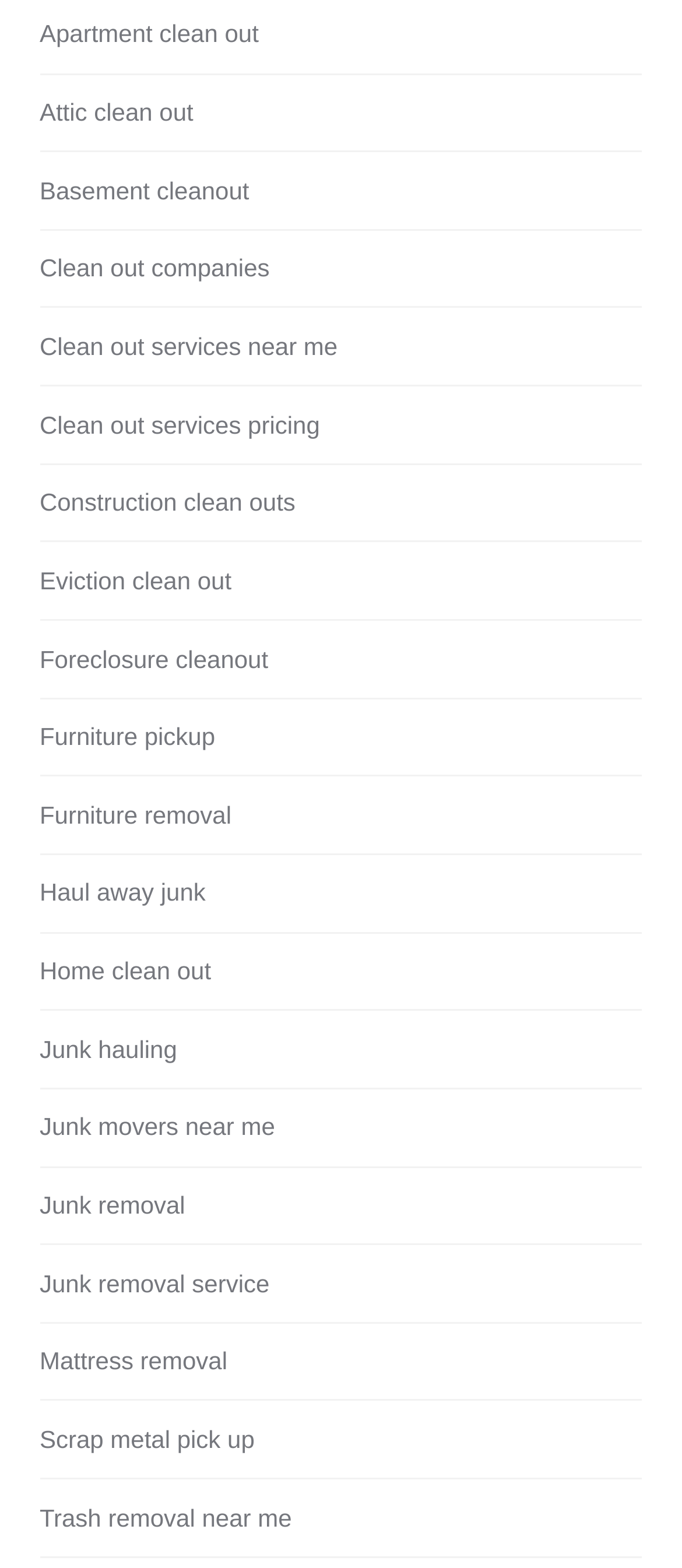Provide a one-word or short-phrase answer to the question:
What type of items can be removed by this company?

Furniture and junk